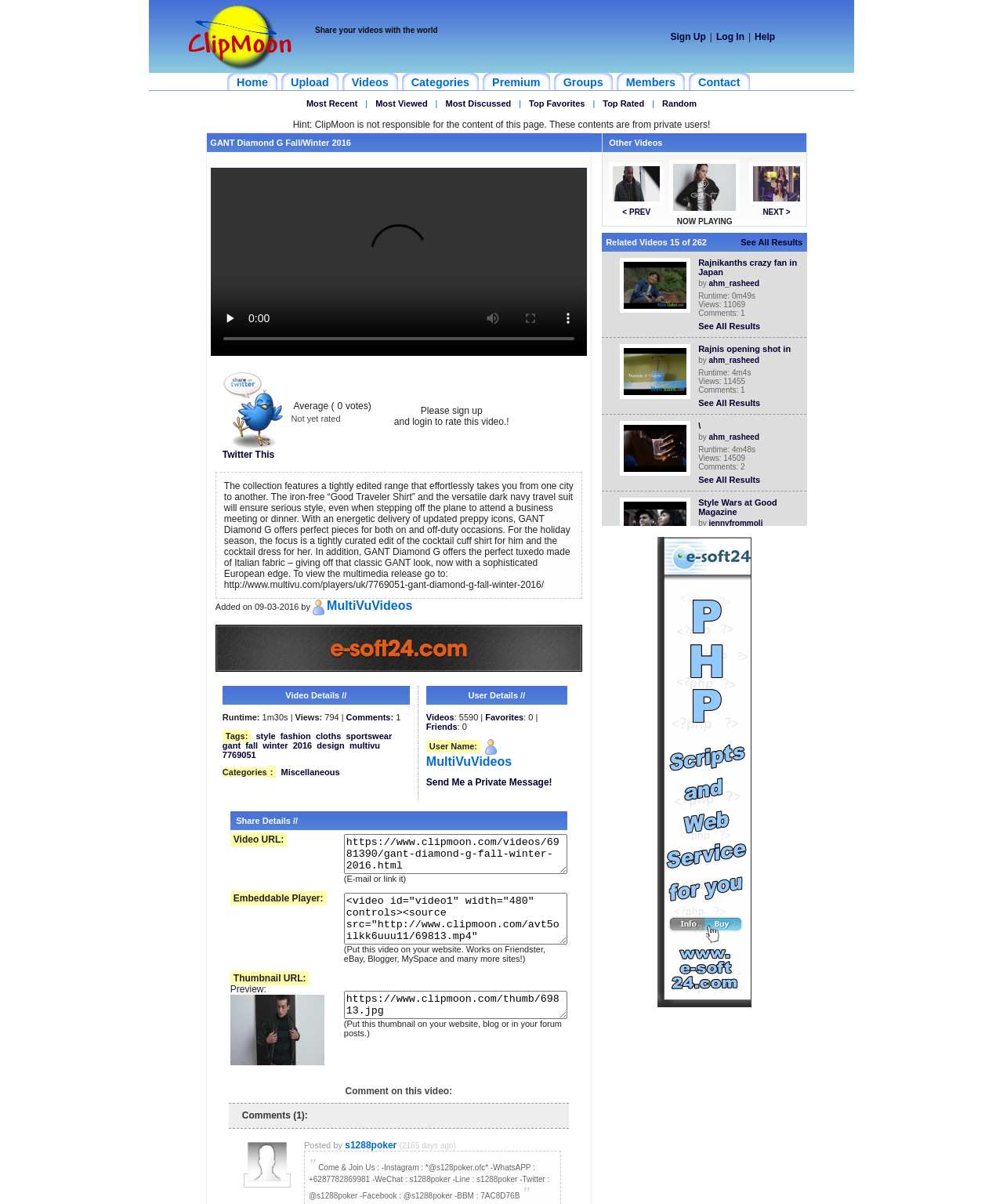Please identify the bounding box coordinates of the area that needs to be clicked to fulfill the following instruction: "Click on the 'GANT Diamond G Fall/Winter 2016' video."

[0.21, 0.139, 0.585, 0.296]